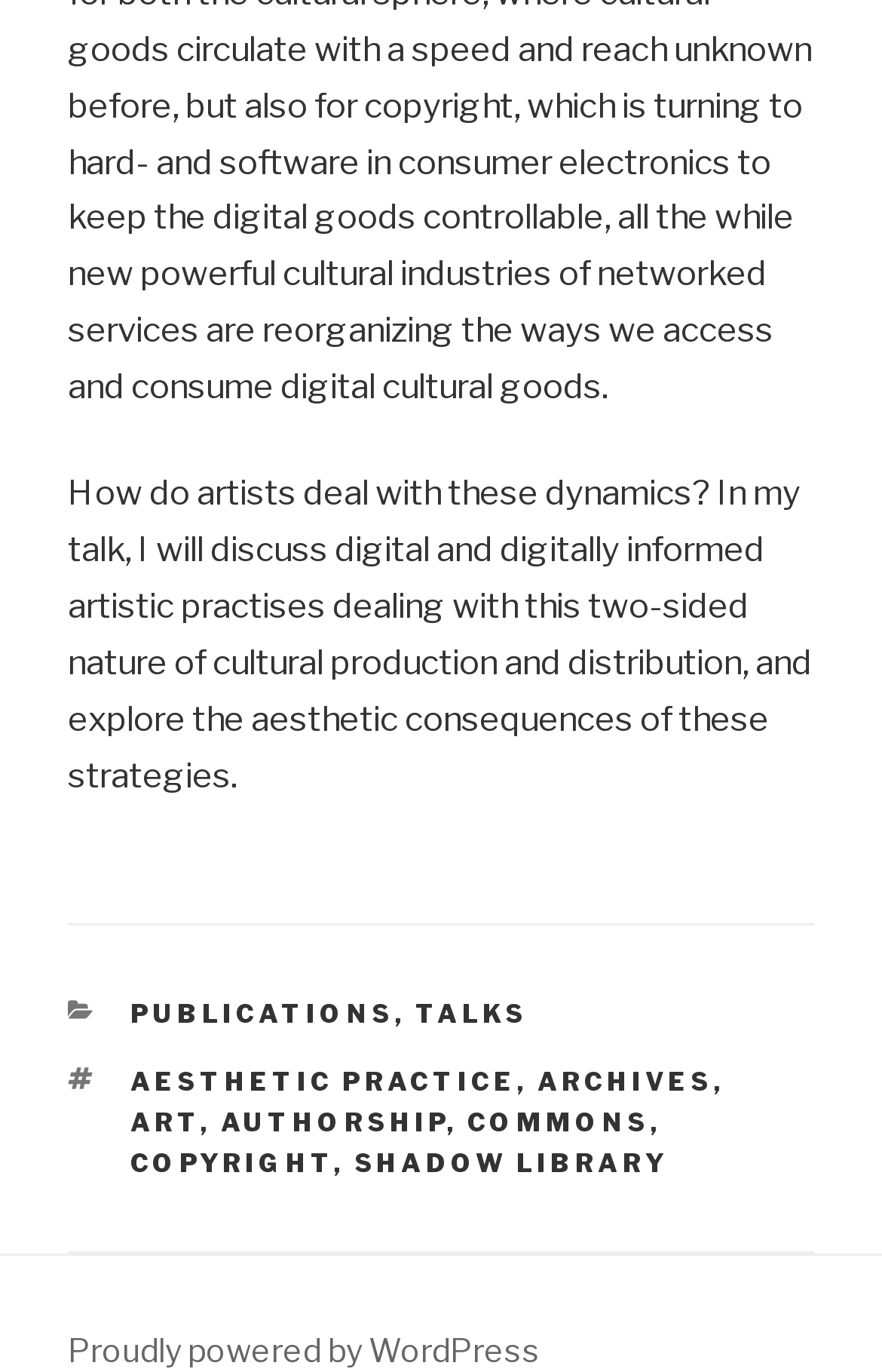What is the name of the platform powering the website?
Could you answer the question in a detailed manner, providing as much information as possible?

The link element with ID 151 contains the text 'Proudly powered by WordPress', indicating that the website is powered by WordPress.